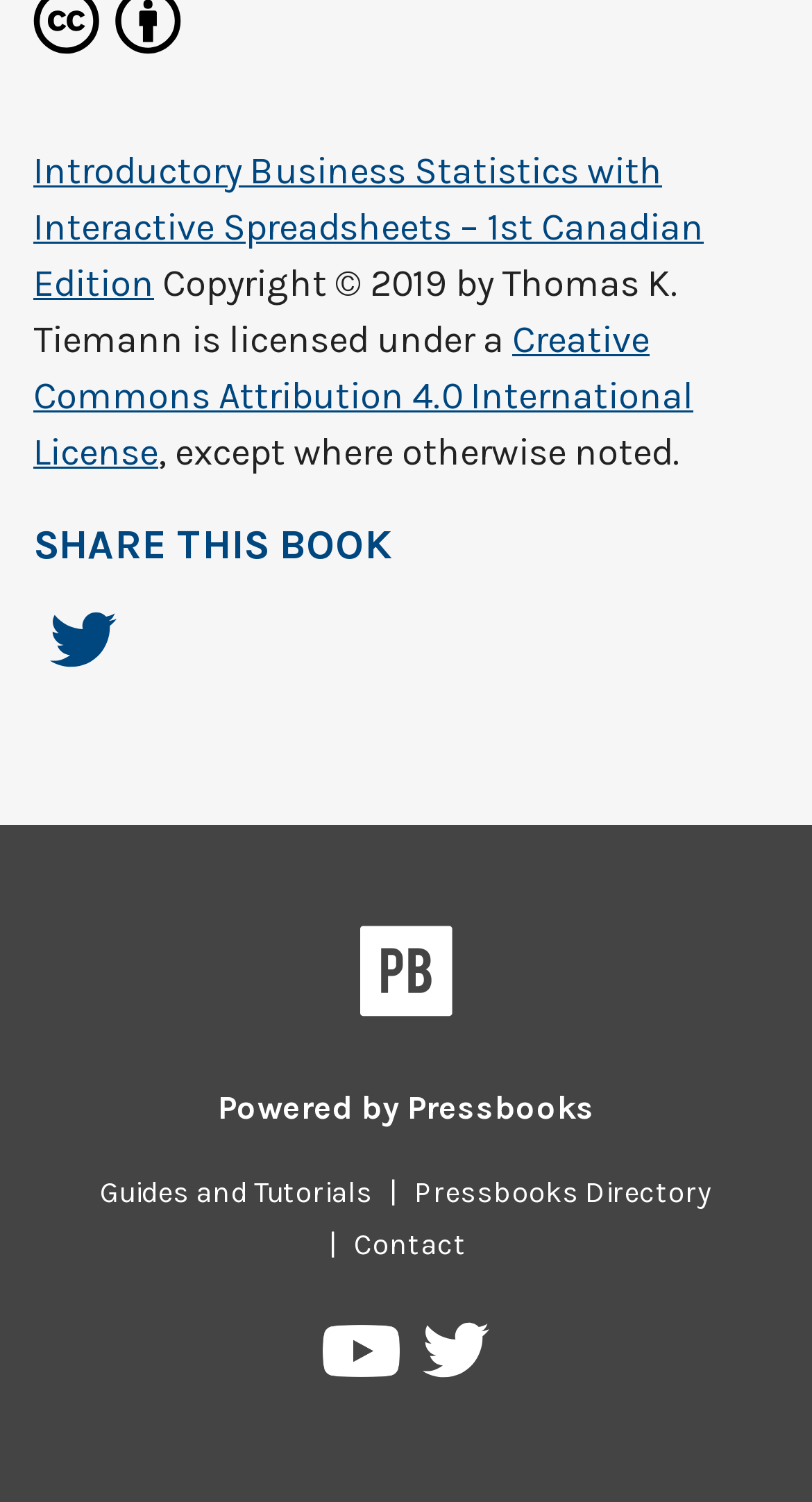Please determine the bounding box coordinates for the UI element described here. Use the format (top-left x, top-left y, bottom-right x, bottom-right y) with values bounded between 0 and 1: Contact

[0.415, 0.817, 0.595, 0.84]